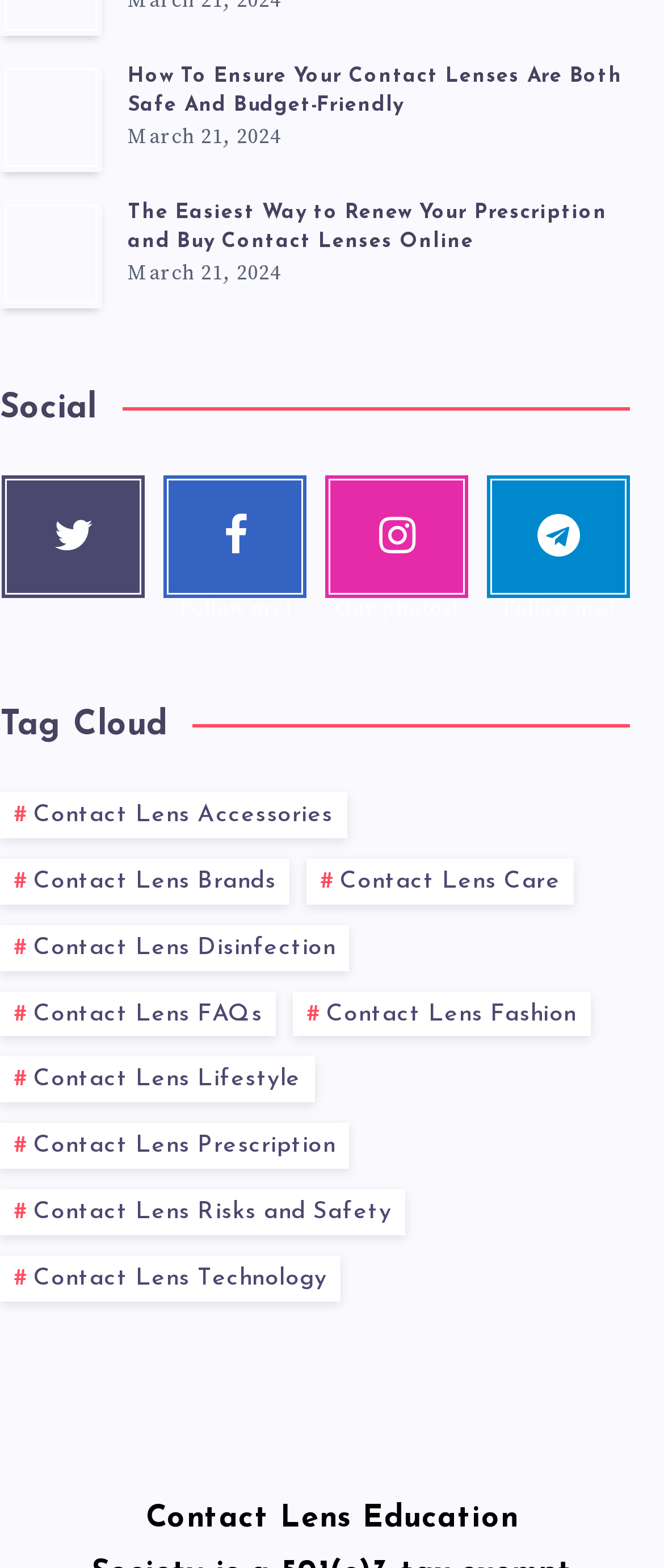Please find the bounding box coordinates of the element that you should click to achieve the following instruction: "Learn about contact lens prescription". The coordinates should be presented as four float numbers between 0 and 1: [left, top, right, bottom].

[0.0, 0.716, 0.526, 0.745]